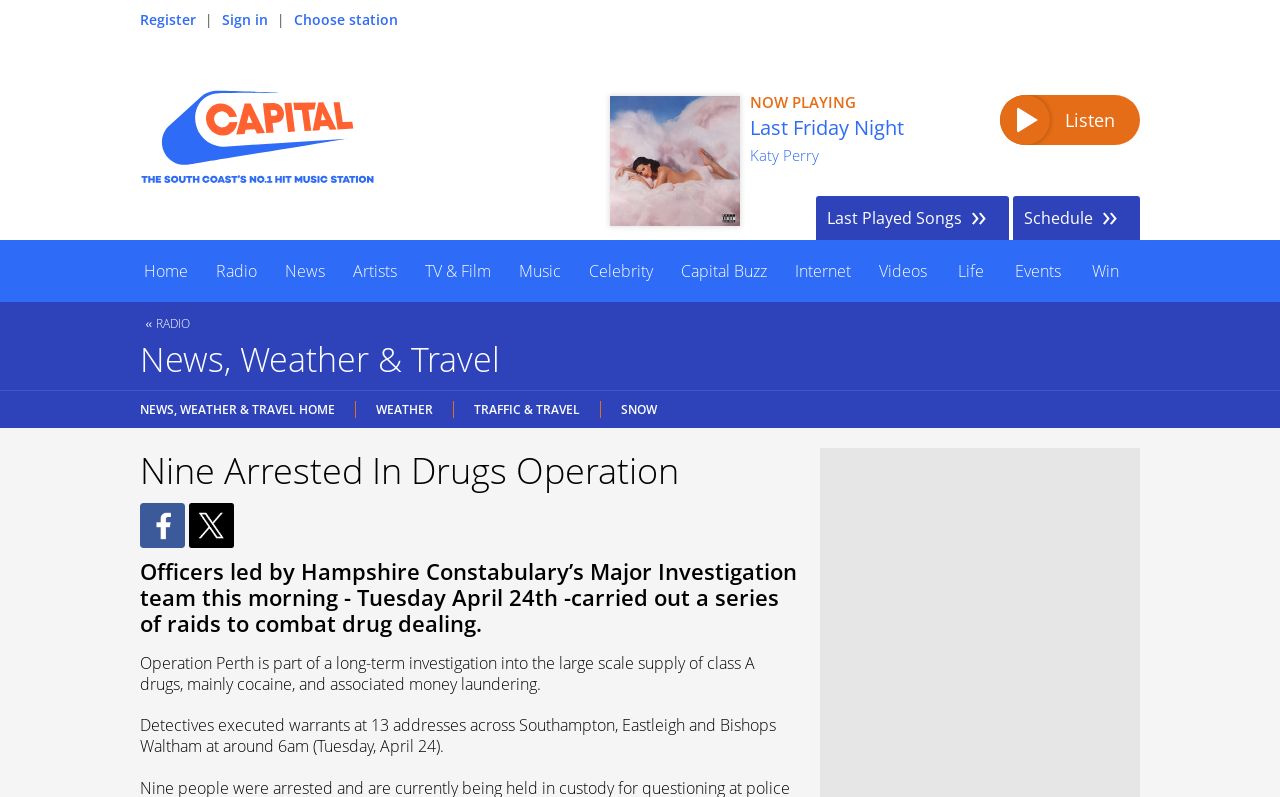Respond with a single word or phrase for the following question: 
What is the title of the news article?

Nine Arrested In Drugs Operation